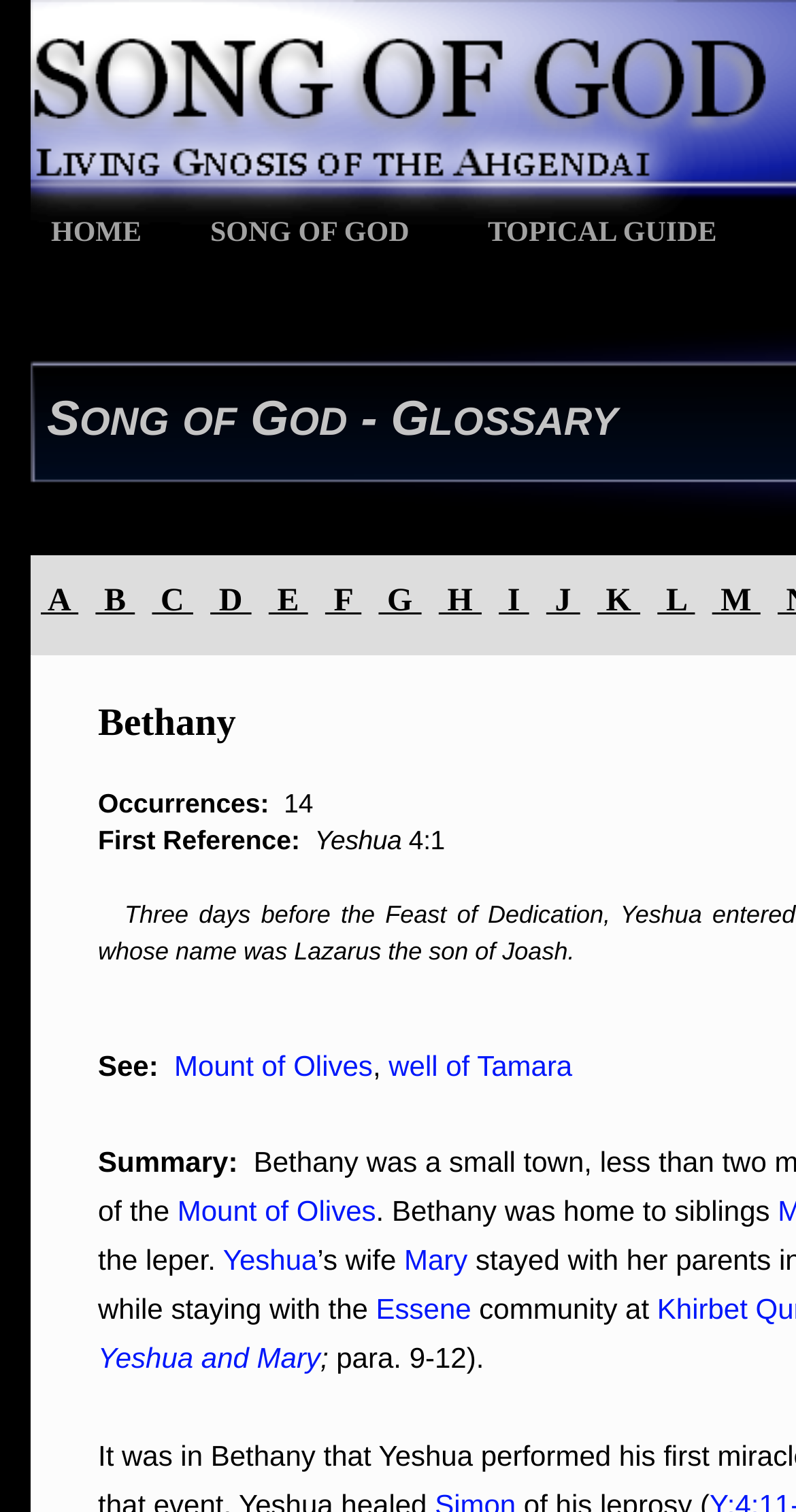What is the name of the community mentioned on this webpage?
Please interpret the details in the image and answer the question thoroughly.

The webpage mentions the Essene community as a related term, which is linked to a separate page and mentioned in the context of Yeshua and Mary.